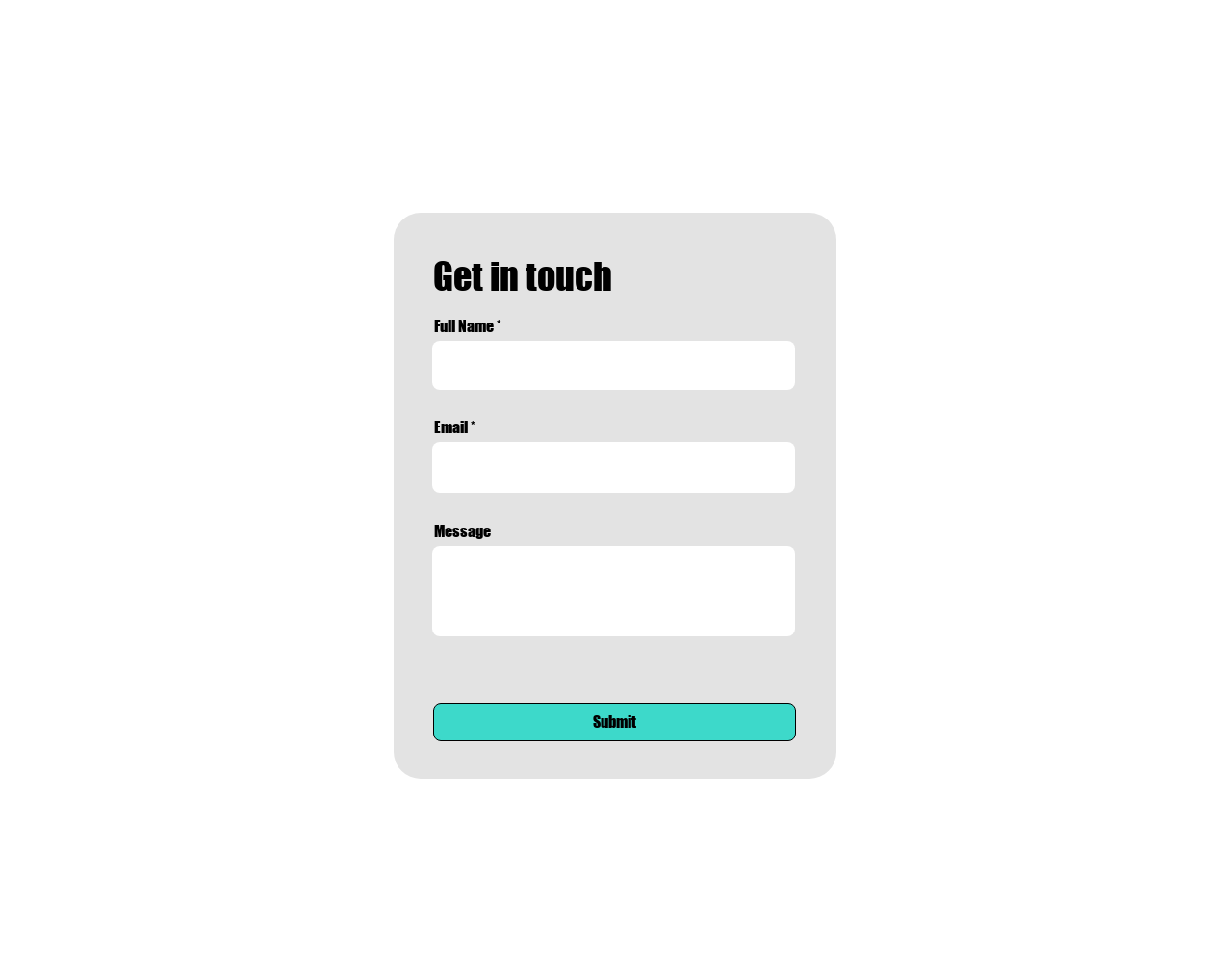Given the description "parent_node: Message placeholder=""", determine the bounding box of the corresponding UI element.

[0.351, 0.572, 0.645, 0.667]